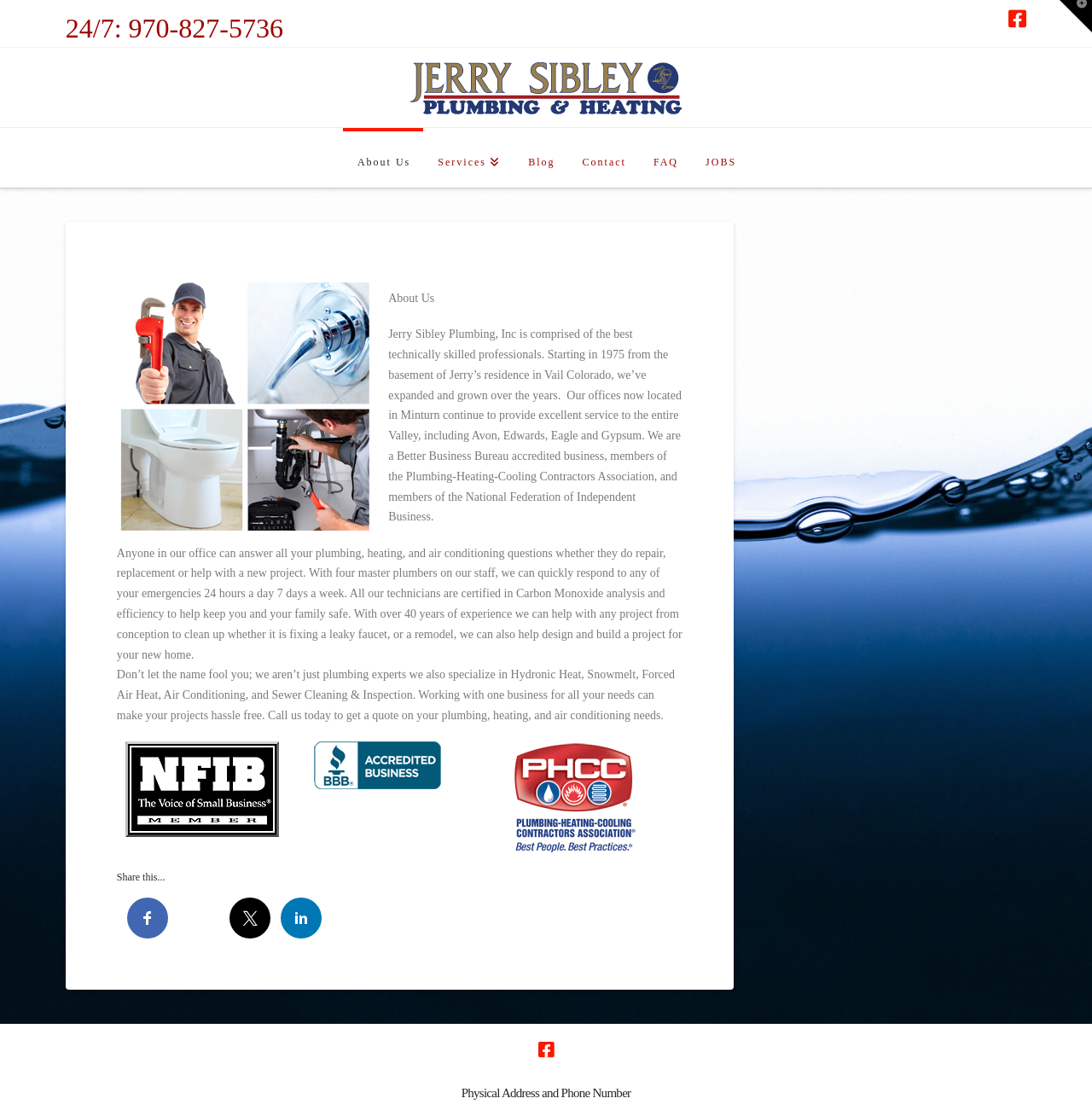Identify the bounding box for the UI element that is described as follows: "Toggle the Widgetbar".

[0.97, 0.0, 1.0, 0.029]